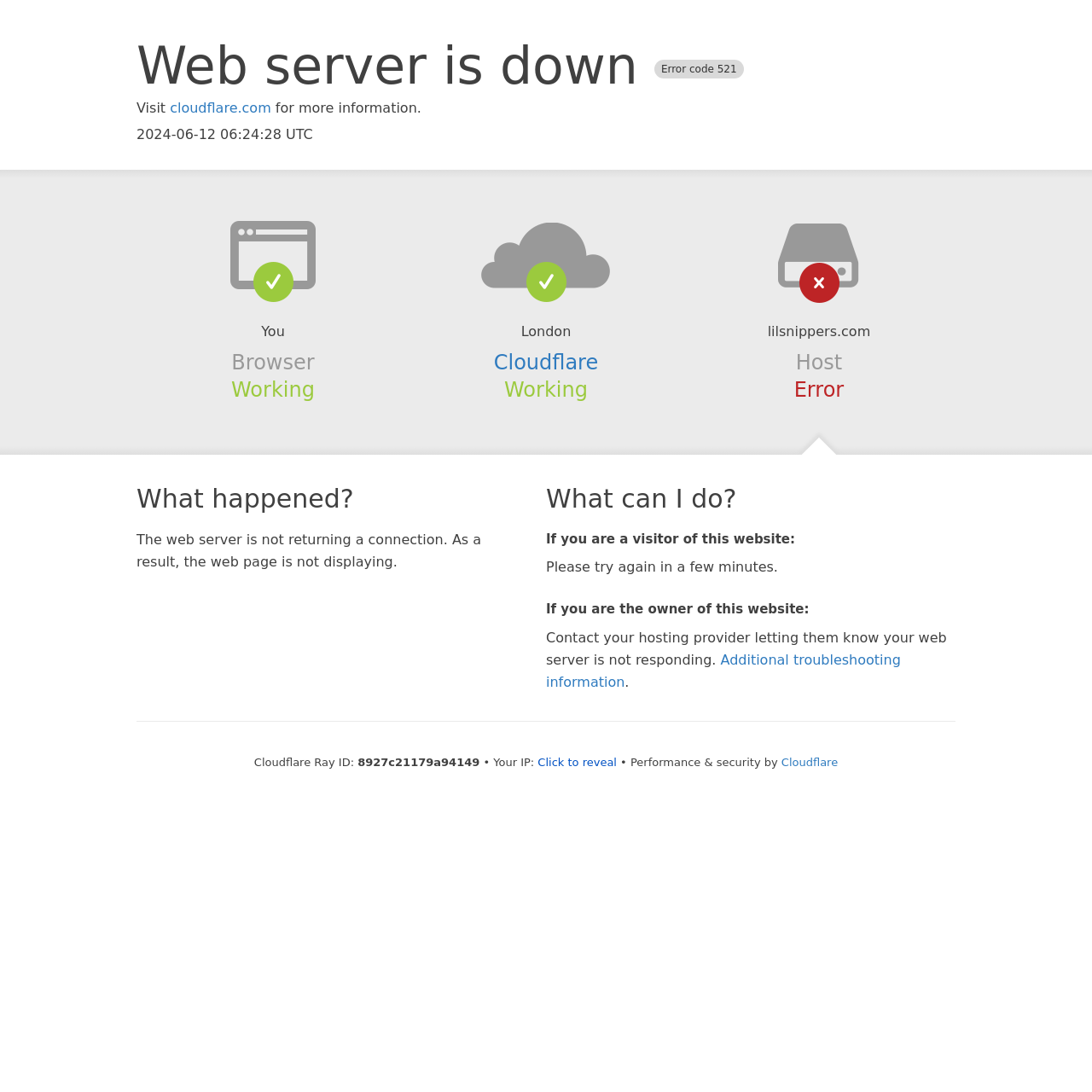What is the current status of the host?
Refer to the image and provide a one-word or short phrase answer.

Error